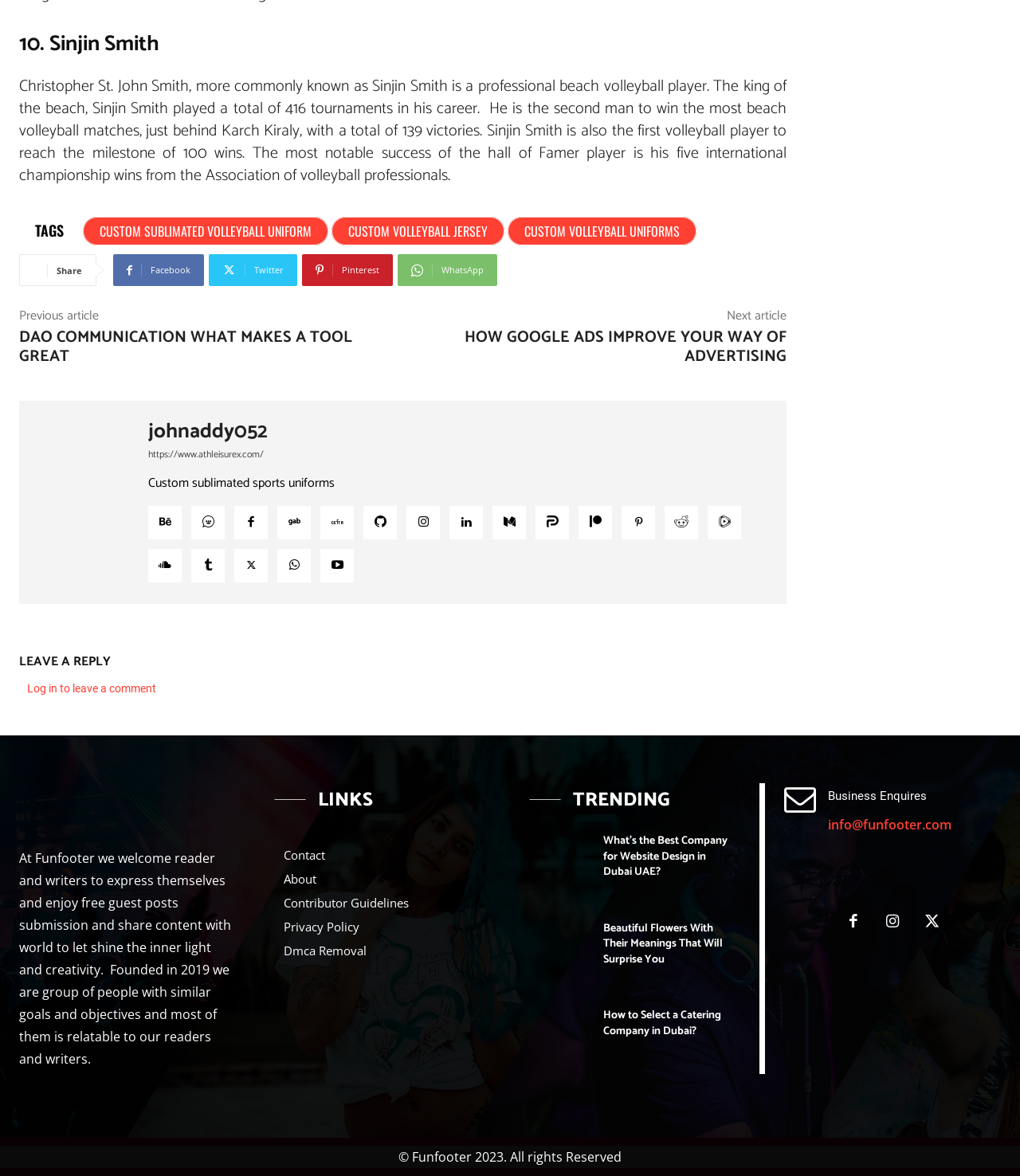Find the bounding box coordinates of the area to click in order to follow the instruction: "Leave a reply".

[0.027, 0.58, 0.153, 0.591]